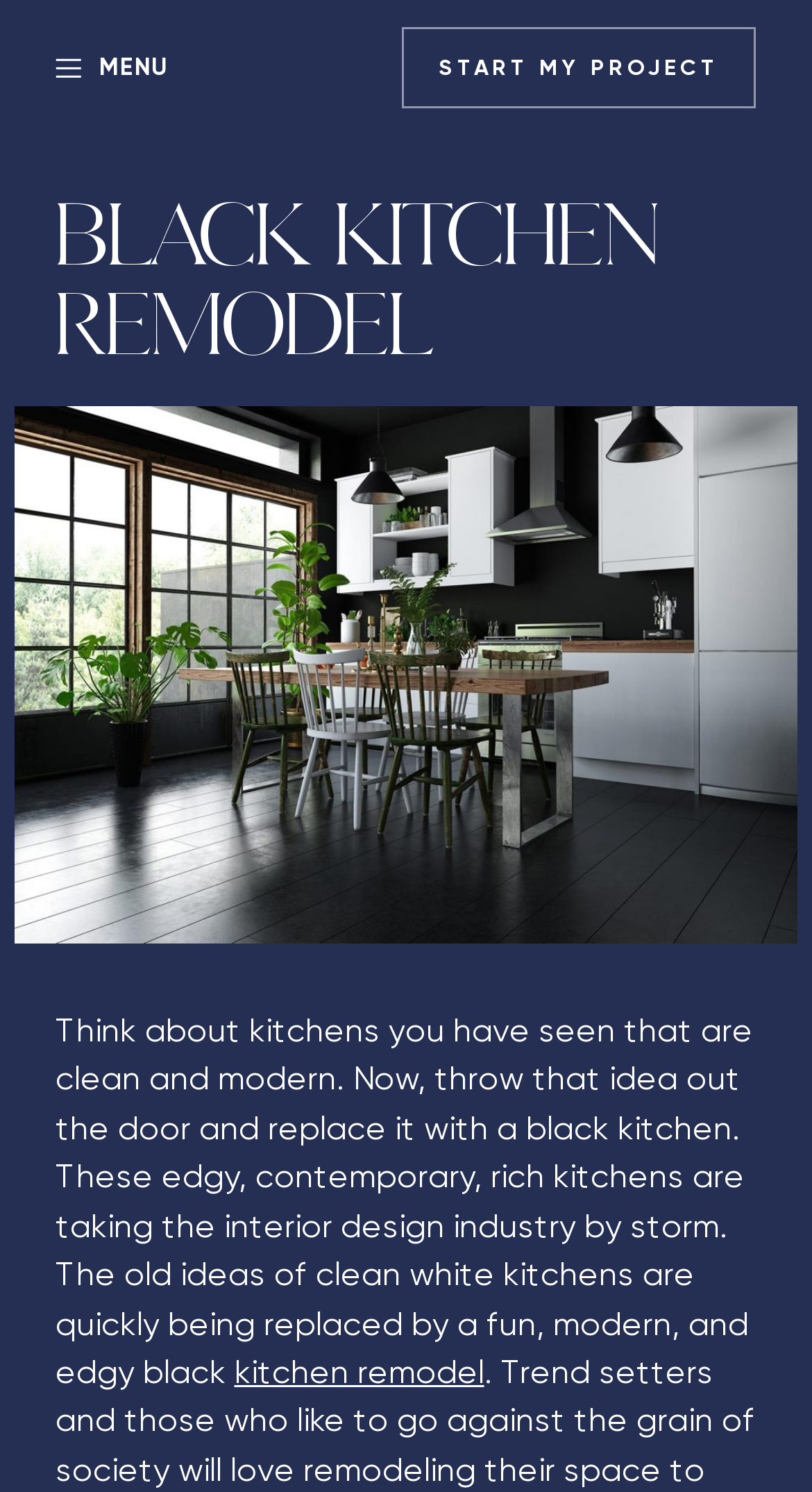Using the format (top-left x, top-left y, bottom-right x, bottom-right y), and given the element description, identify the bounding box coordinates within the screenshot: kitchen remodel

[0.289, 0.907, 0.596, 0.933]